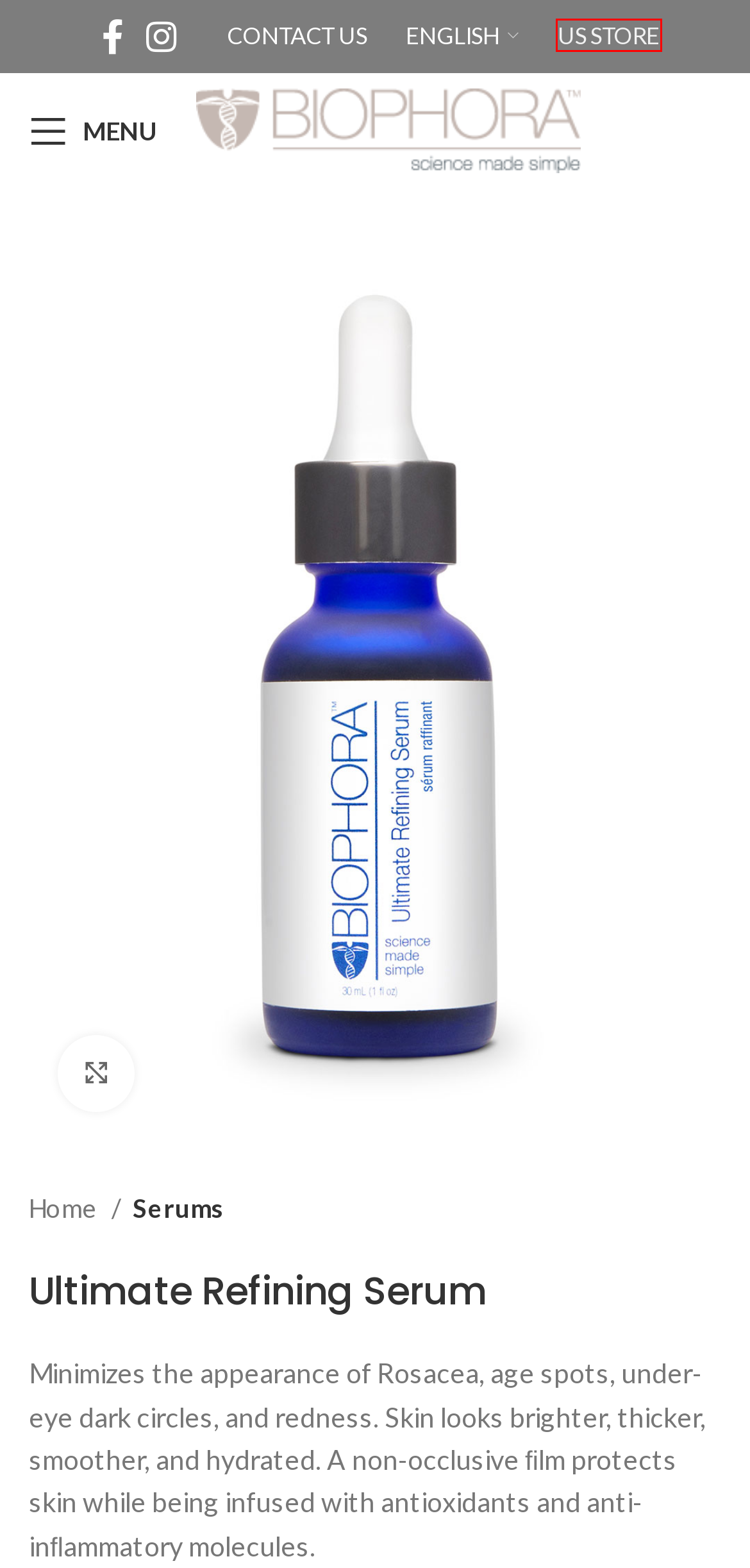Review the screenshot of a webpage which includes a red bounding box around an element. Select the description that best fits the new webpage once the element in the bounding box is clicked. Here are the candidates:
A. Sensitive / Dry Skin Archives - Biophora Canada
B. Products - Biophora Canada
C. Newgen Science | Biophora Medical-Grade Skin Care USA
D. Masks Archives - Biophora Canada
E. Terms of Use - Biophora Canada
F. Après Soothing Serum - Biophora Canada
G. Media - Biophora Canada
H. Serums Archives - Biophora Canada

C